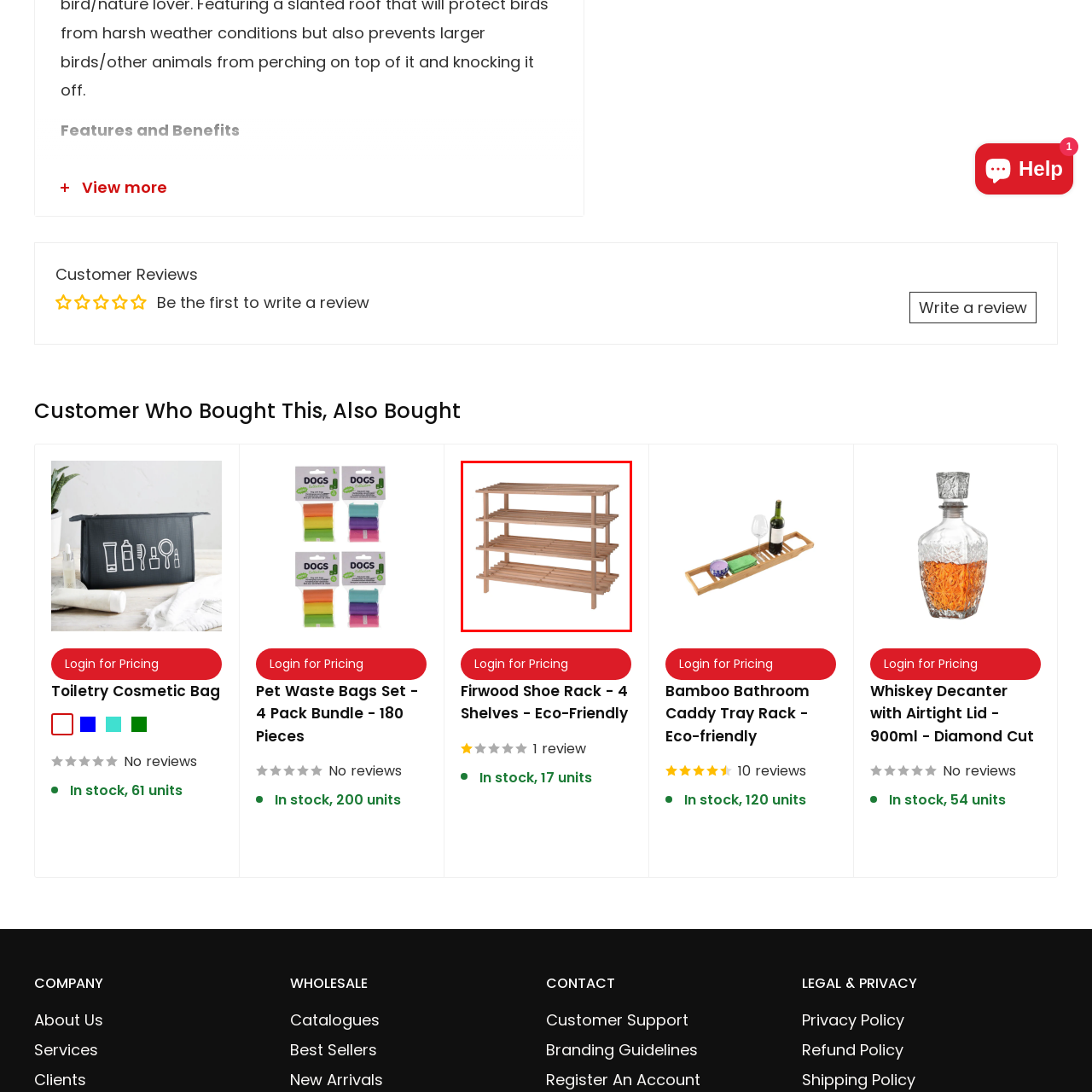Examine the portion within the green circle, What is the height of the shoe rack in cm? 
Reply succinctly with a single word or phrase.

65